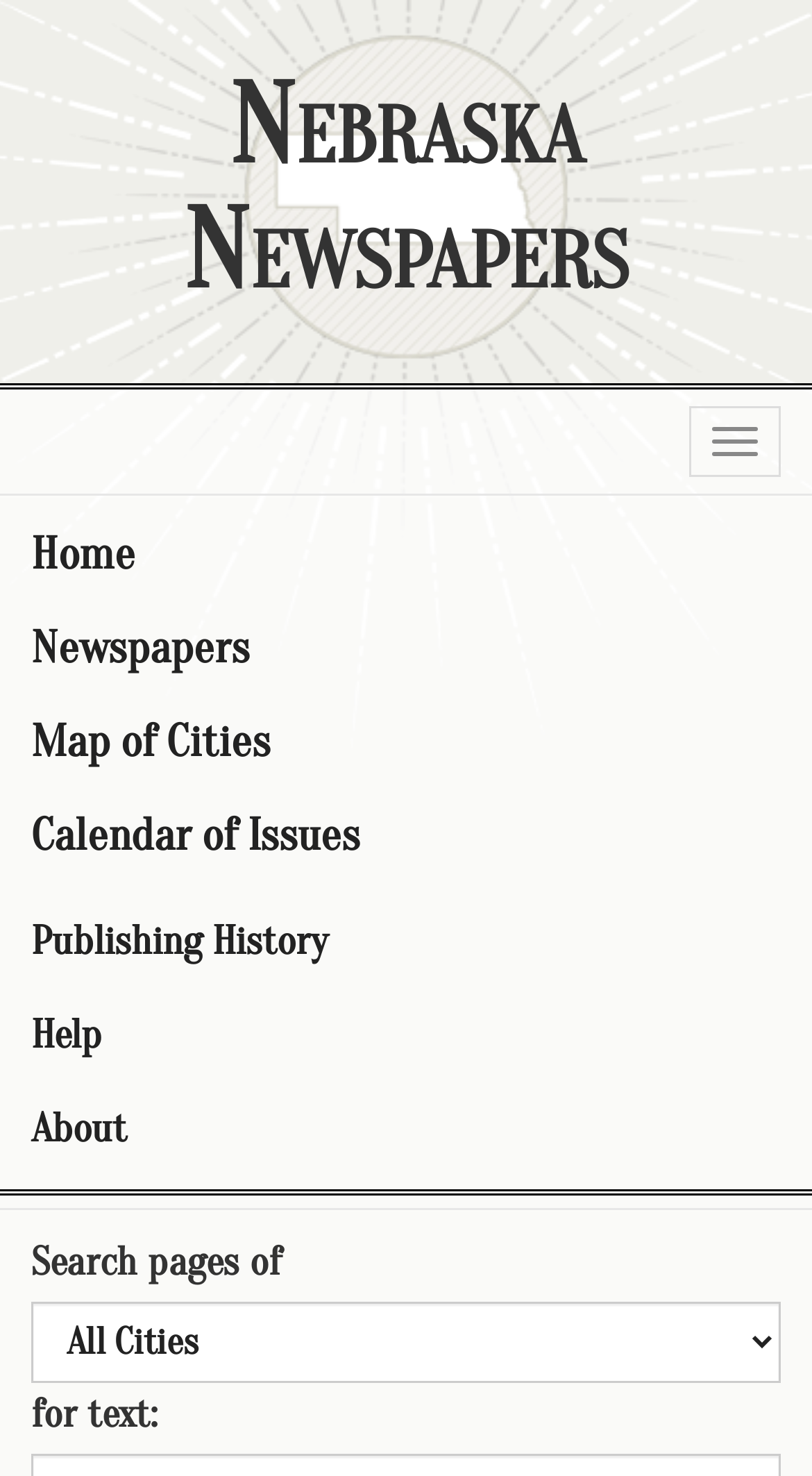Utilize the information from the image to answer the question in detail:
What is the purpose of the toggle navigation button?

I found the answer by looking at the button labeled 'Toggle navigation', which suggests that it is used to expand or collapse the navigation menu.